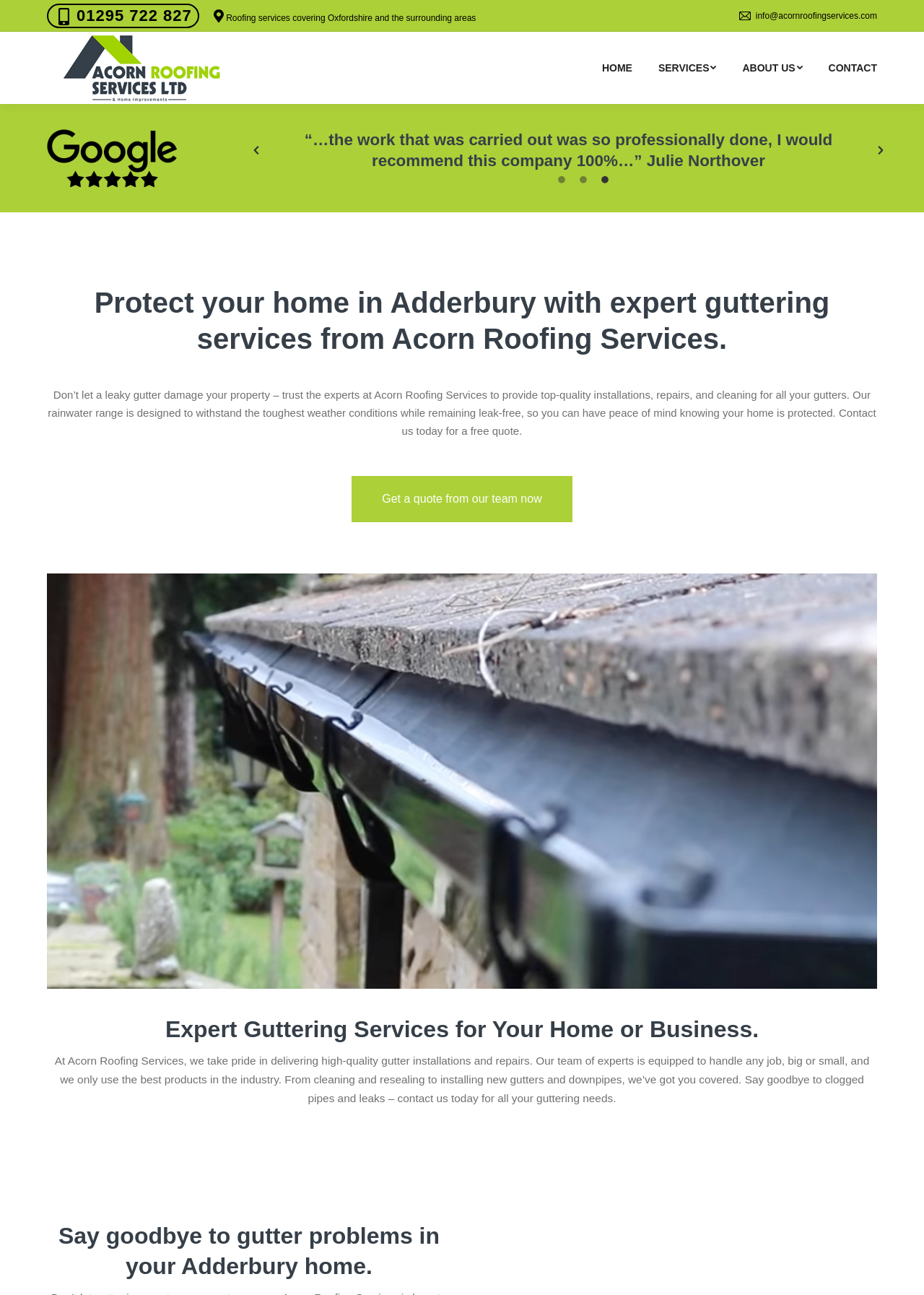What is the principal heading displayed on the webpage?

Protect your home in Adderbury with expert guttering services from Acorn Roofing Services.